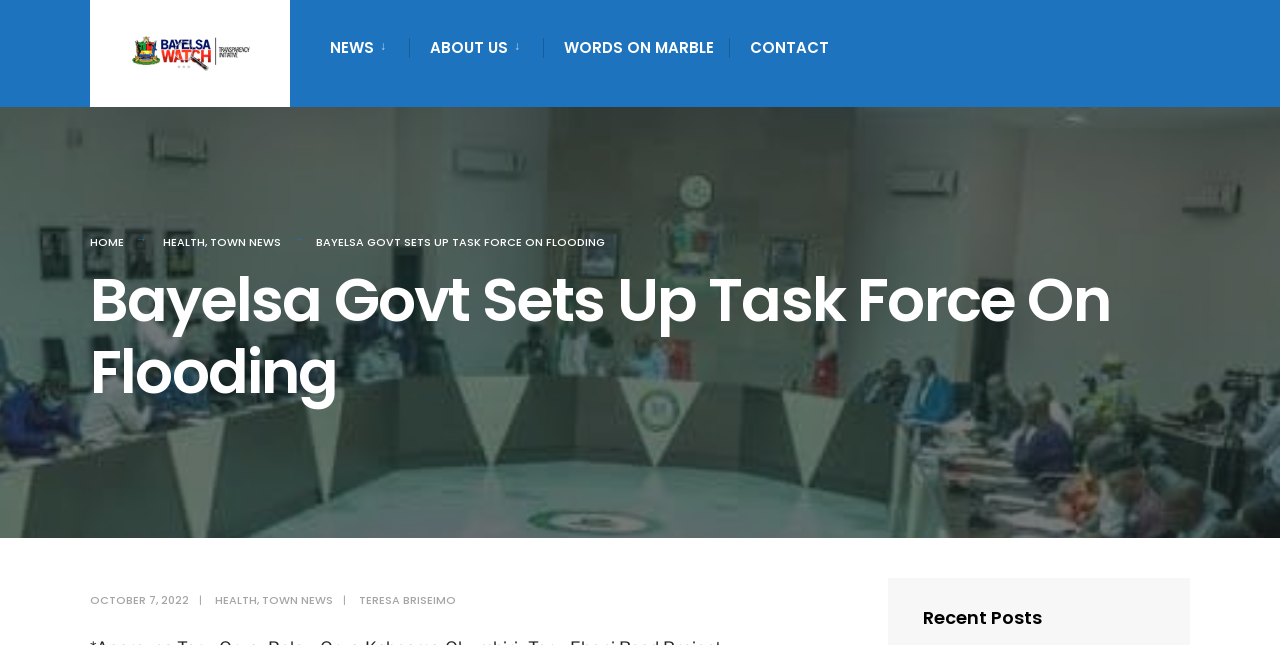Please provide the bounding box coordinate of the region that matches the element description: News↓ Transparency Briefing. Coordinates should be in the format (top-left x, top-left y, bottom-right x, bottom-right y) and all values should be between 0 and 1.

[0.258, 0.016, 0.32, 0.121]